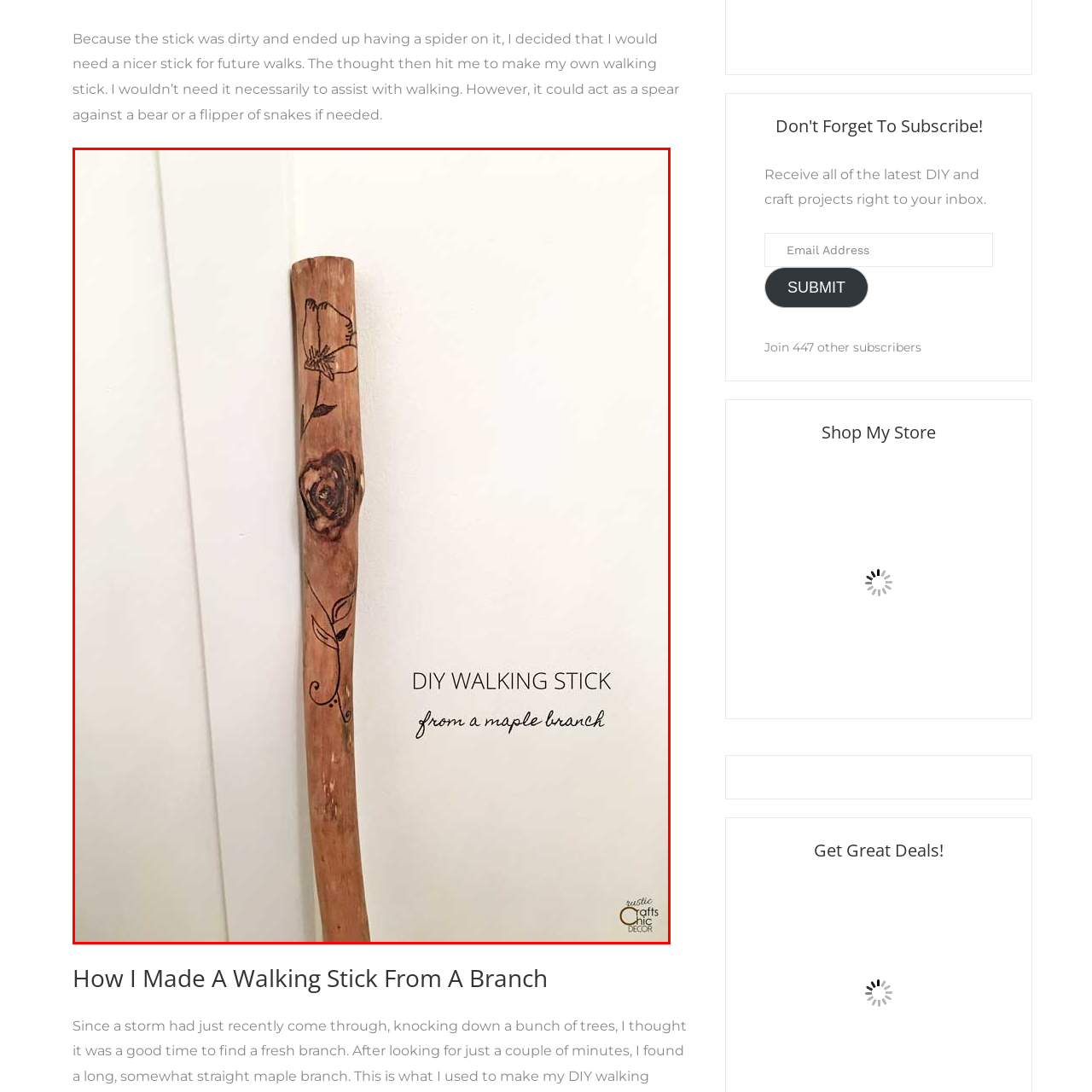Direct your attention to the segment of the image enclosed by the red boundary and answer the ensuing question in detail: What is the color of the wall behind the walking stick?

The caption describes the walking stick as being 'displayed against a simple white wall'. This information can be used to determine the color of the wall behind the walking stick.